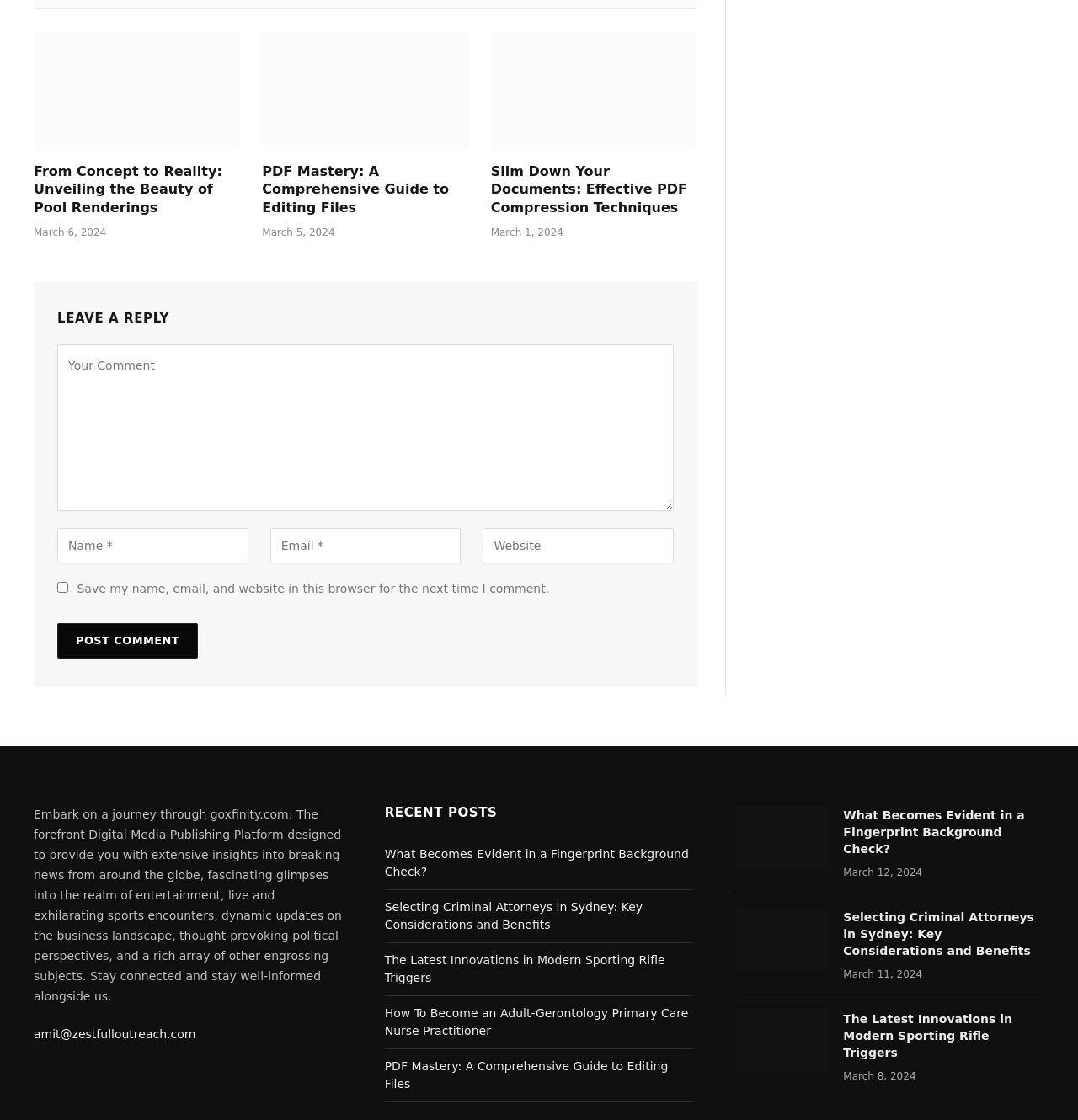Provide the bounding box coordinates, formatted as (top-left x, top-left y, bottom-right x, bottom-right y), with all values being floating point numbers between 0 and 1. Identify the bounding box of the UI element that matches the description: name="url" placeholder="Website"

[0.448, 0.472, 0.625, 0.503]